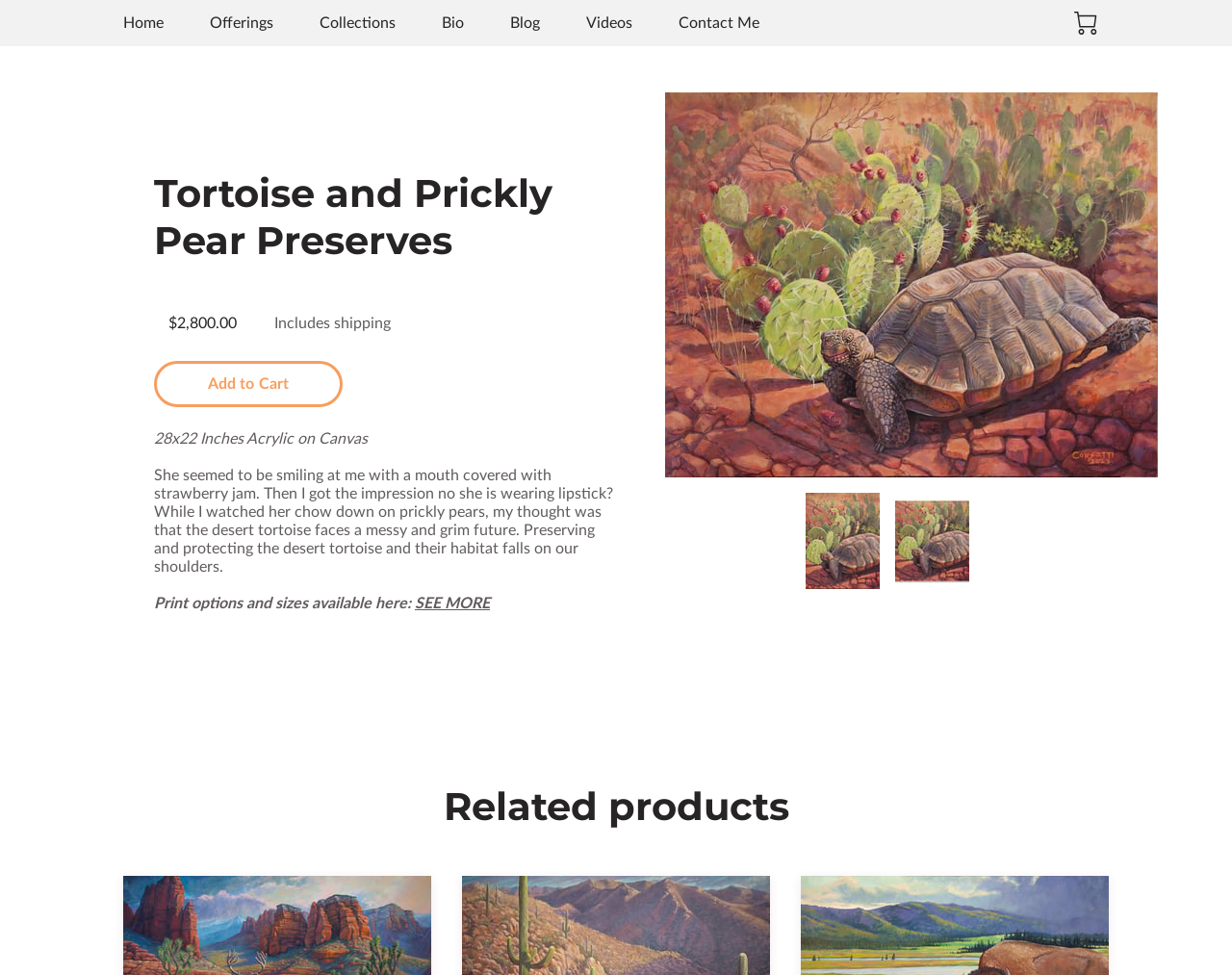Please identify the bounding box coordinates of the region to click in order to complete the task: "Click the Home link". The coordinates must be four float numbers between 0 and 1, specified as [left, top, right, bottom].

[0.1, 0.014, 0.133, 0.033]